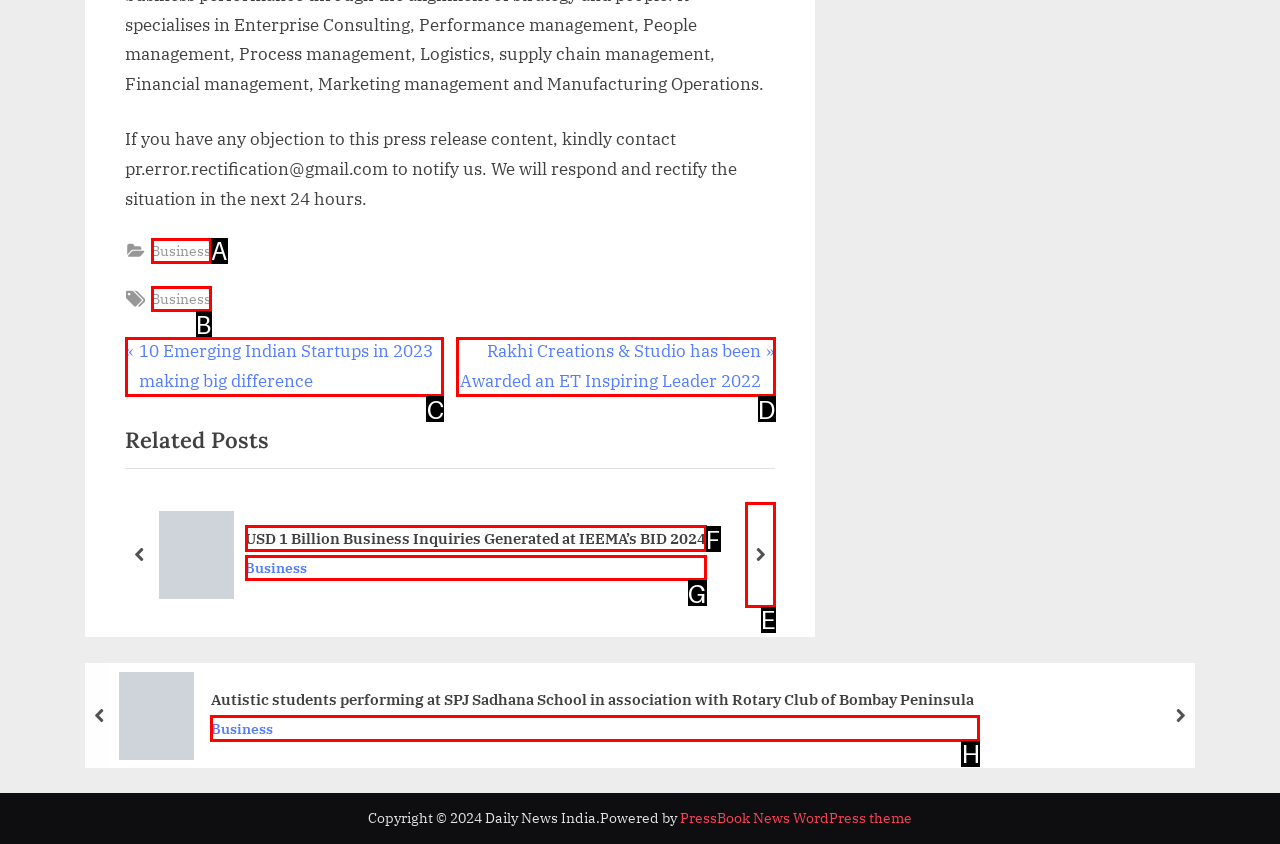Identify the correct UI element to click for this instruction: Click on the 'Business' link
Respond with the appropriate option's letter from the provided choices directly.

A